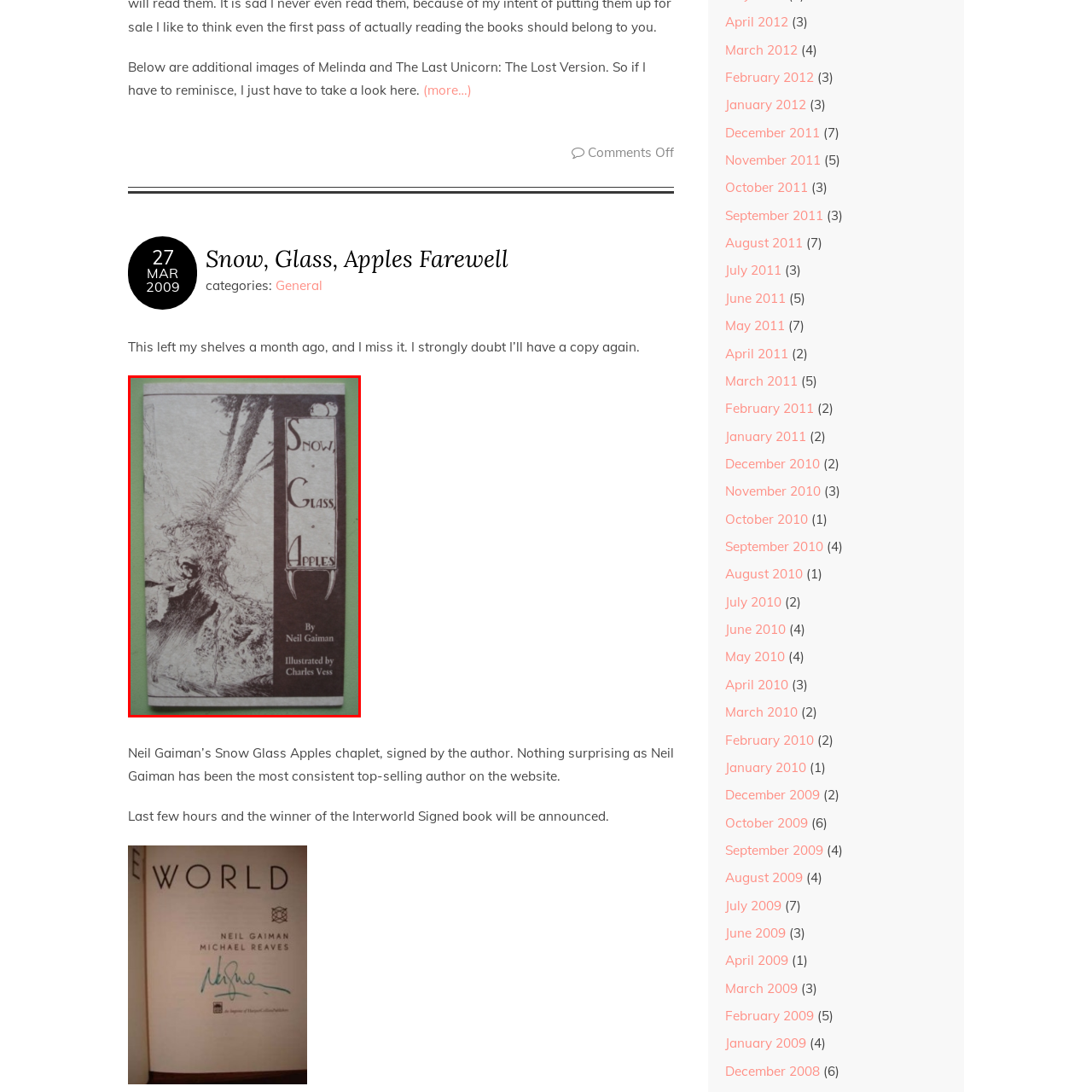Give a detailed account of the picture within the red bounded area.

The image features the cover of "Snow, Glass, Apples," a chapbook authored by Neil Gaiman and illustrated by Charles Vess. The cover is characterized by its distinct illustration and a minimalist design, showcasing a detailed drawing that reflects the enchanting and dark themes typically found in Gaiman's work. The title is prominently displayed in a sophisticated font, along with the author's name and the illustrator's credit, emphasizing the artistic collaboration. This piece exemplifies the allure of Gaiman's storytelling, capturing the imagination of readers with its visual and textual elements.